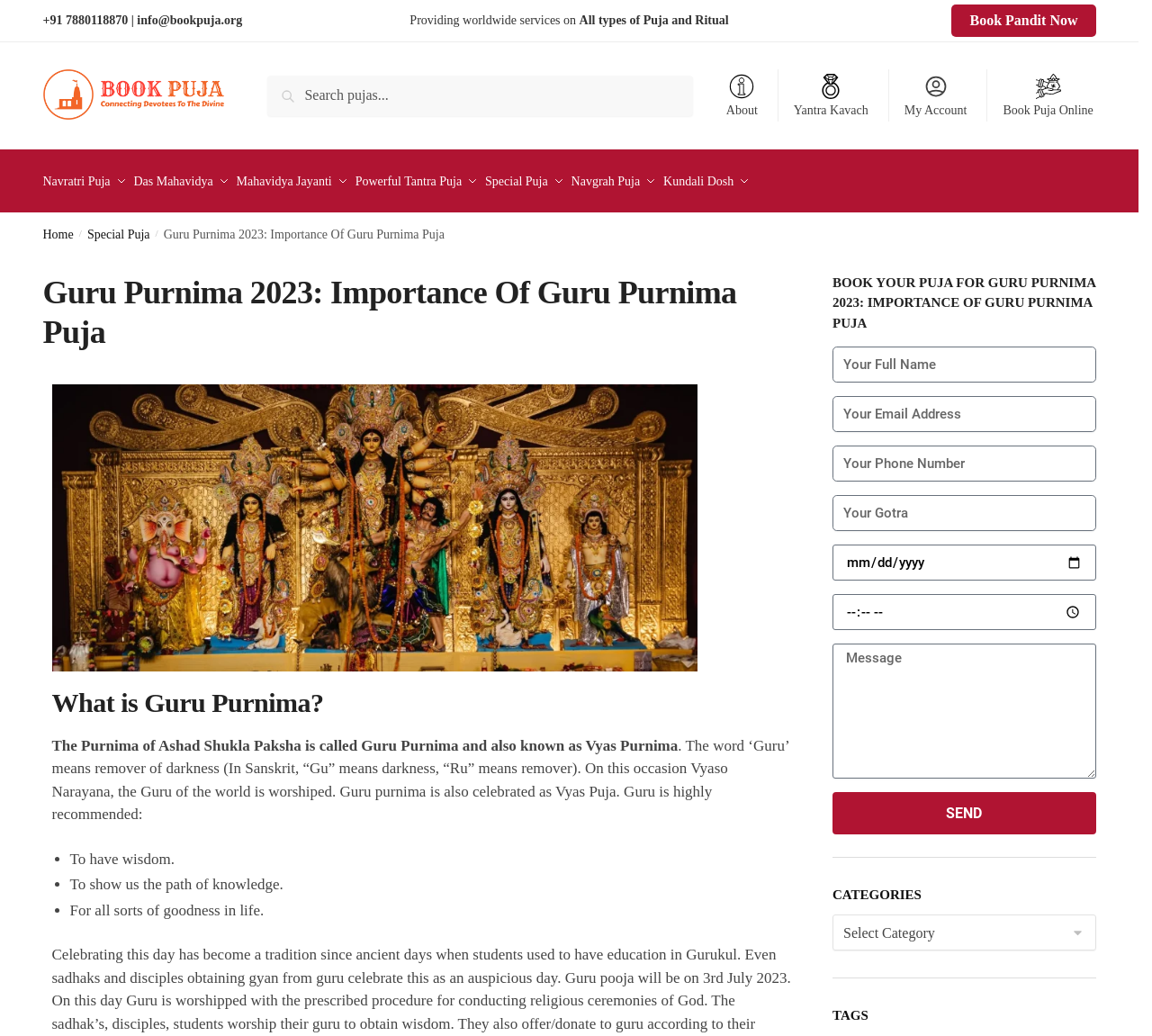What is the purpose of celebrating Guru Purnima?
Please provide a single word or phrase based on the screenshot.

To have wisdom, show us the path of knowledge, and for all sorts of goodness in life